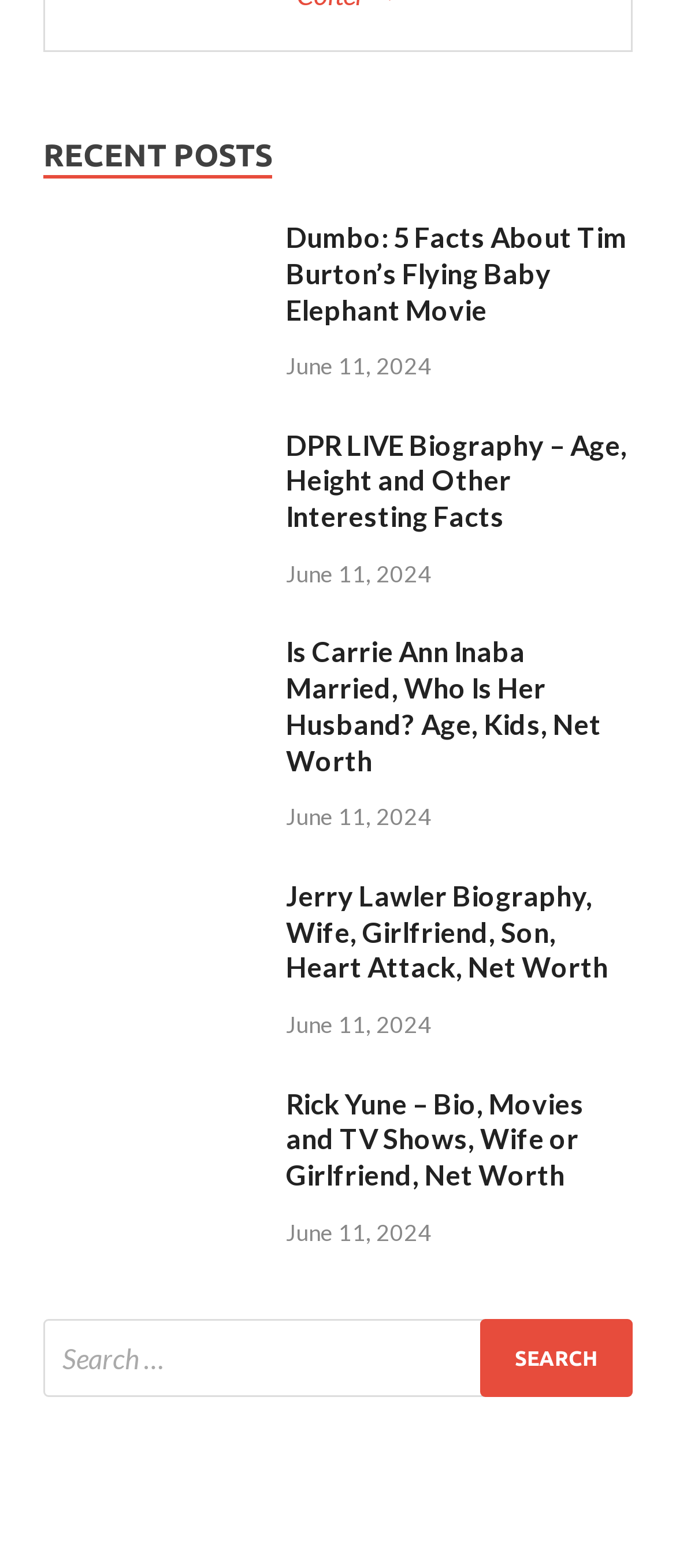What is the category of the webpage content?
Refer to the image and answer the question using a single word or phrase.

Biographies and movie facts